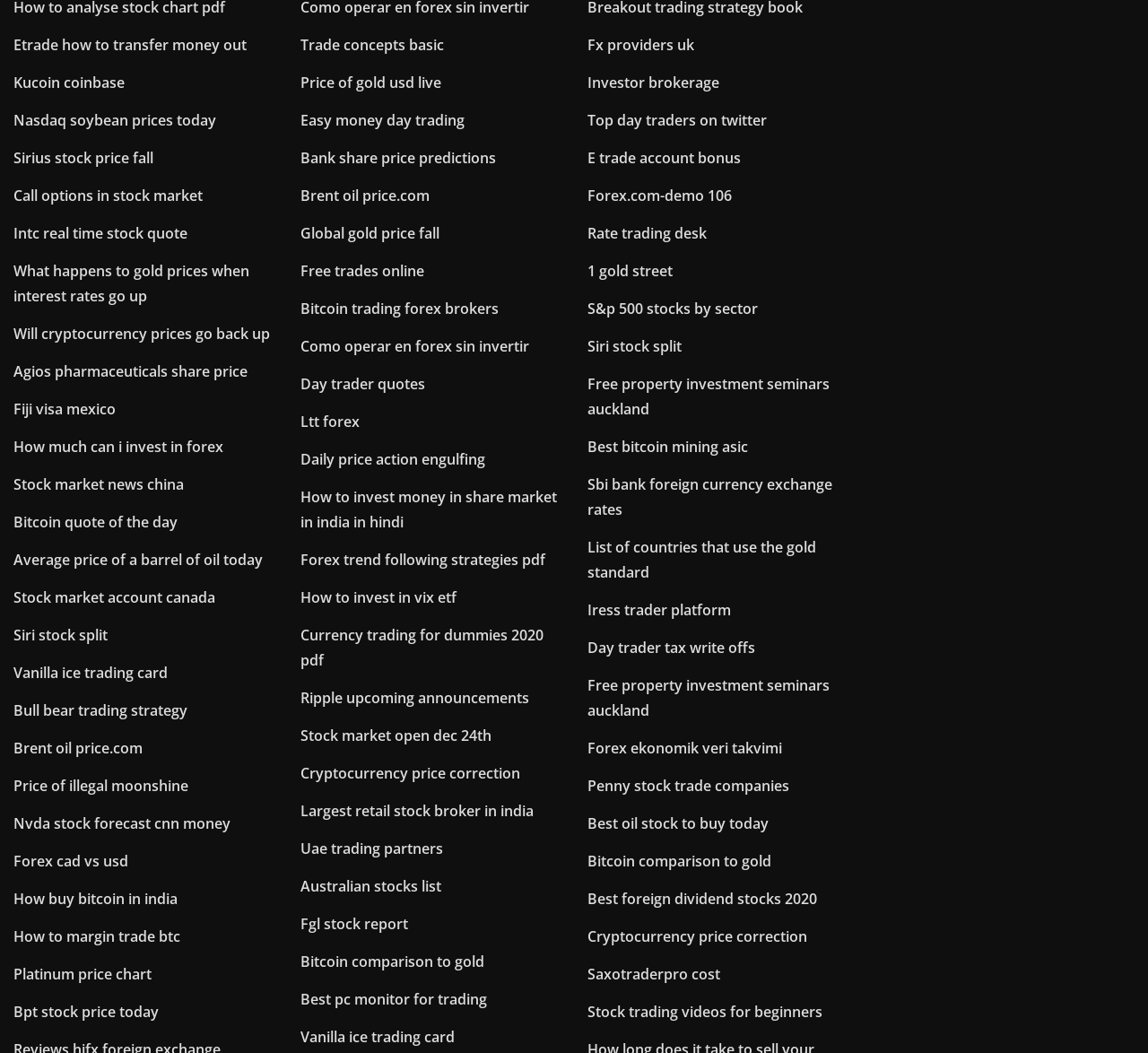Locate the bounding box of the UI element described by: "Ltt forex" in the given webpage screenshot.

[0.262, 0.391, 0.313, 0.41]